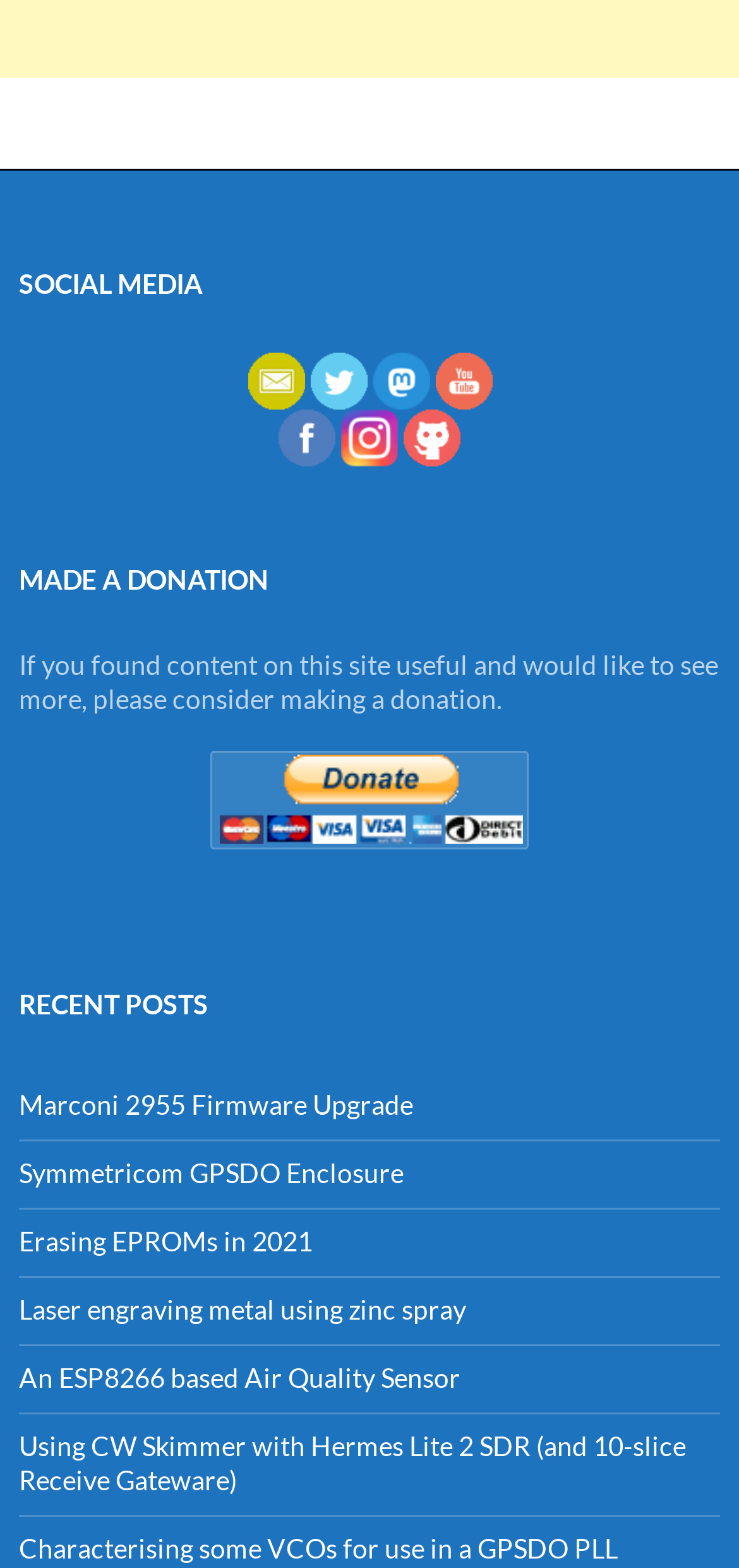Please locate the clickable area by providing the bounding box coordinates to follow this instruction: "Visit the Facebook page".

[0.377, 0.267, 0.462, 0.288]